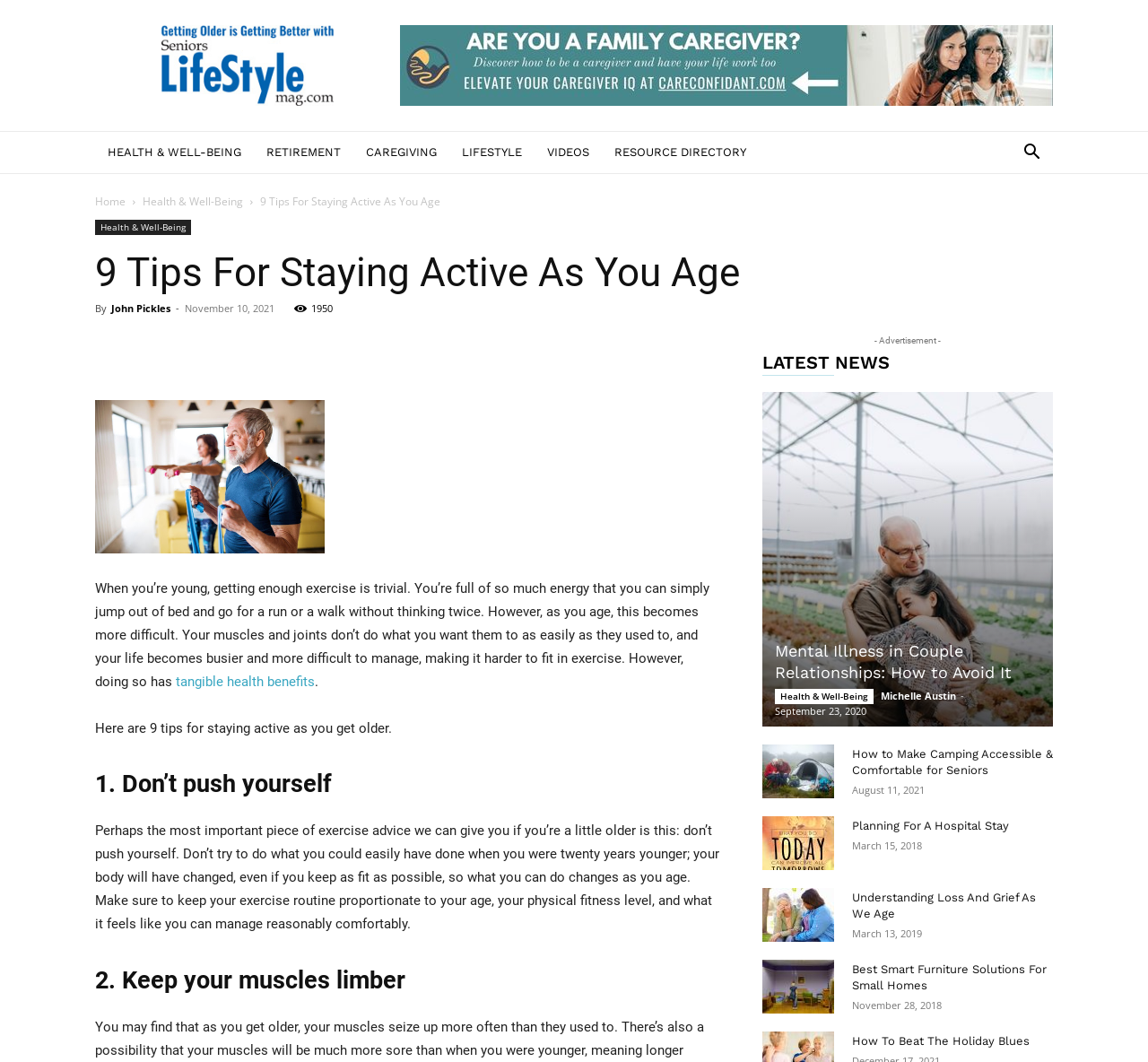What are the categories listed at the top of the page?
Using the picture, provide a one-word or short phrase answer.

Health & Well-Being, Retirement, Caregiving, Lifestyle, Videos, Resource Directory